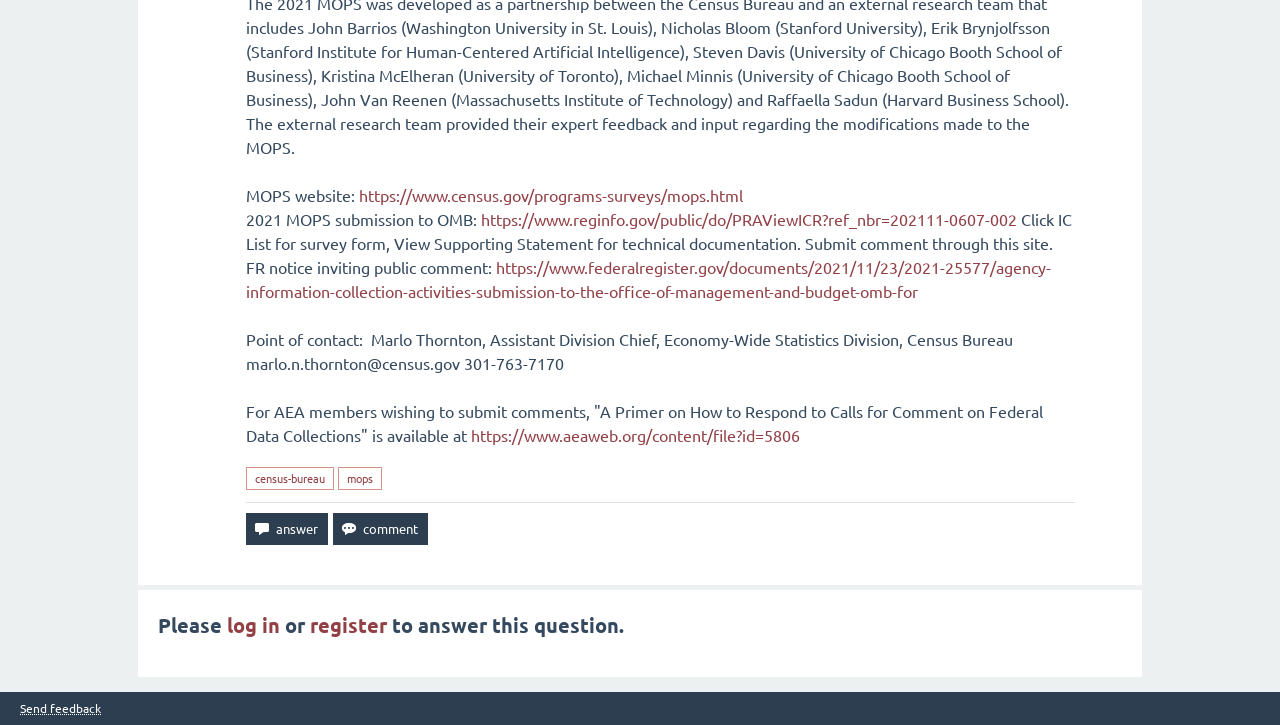Determine the bounding box coordinates for the UI element matching this description: "Send feedback".

[0.016, 0.968, 0.079, 0.986]